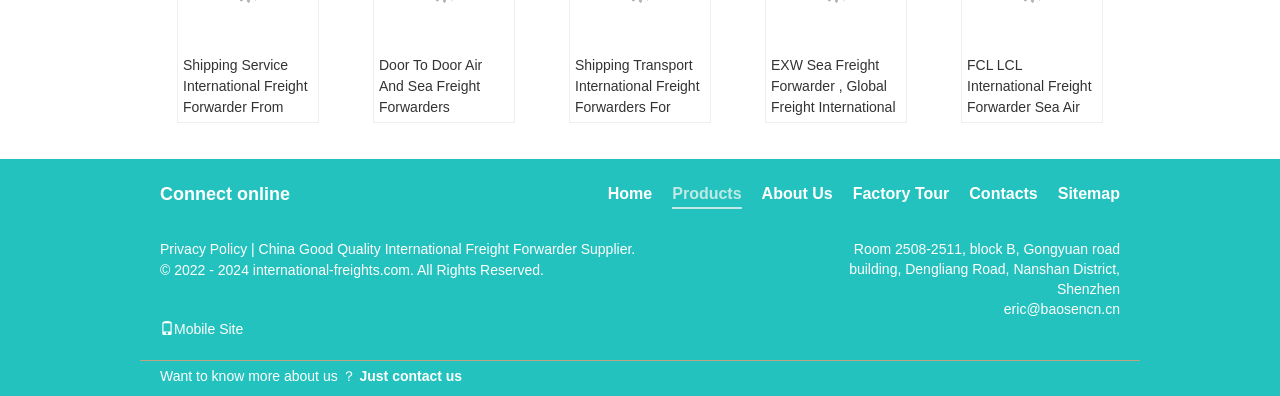Specify the bounding box coordinates of the area to click in order to execute this command: 'Visit the home page'. The coordinates should consist of four float numbers ranging from 0 to 1, and should be formatted as [left, top, right, bottom].

[0.475, 0.467, 0.51, 0.523]